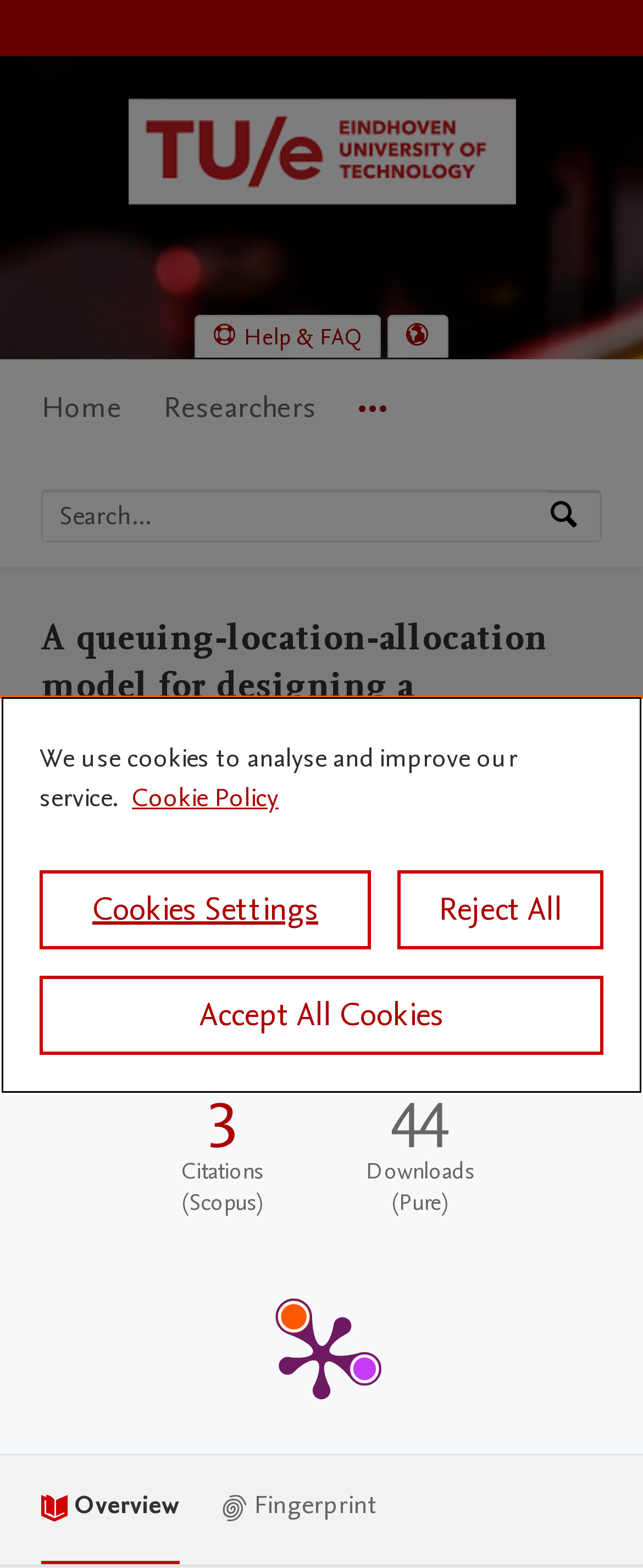Using the elements shown in the image, answer the question comprehensively: What is the total number of downloads for this work?

I found the total number of downloads by looking at the 'Publication metrics section', where it says 'Total downloads for this work: 44'.